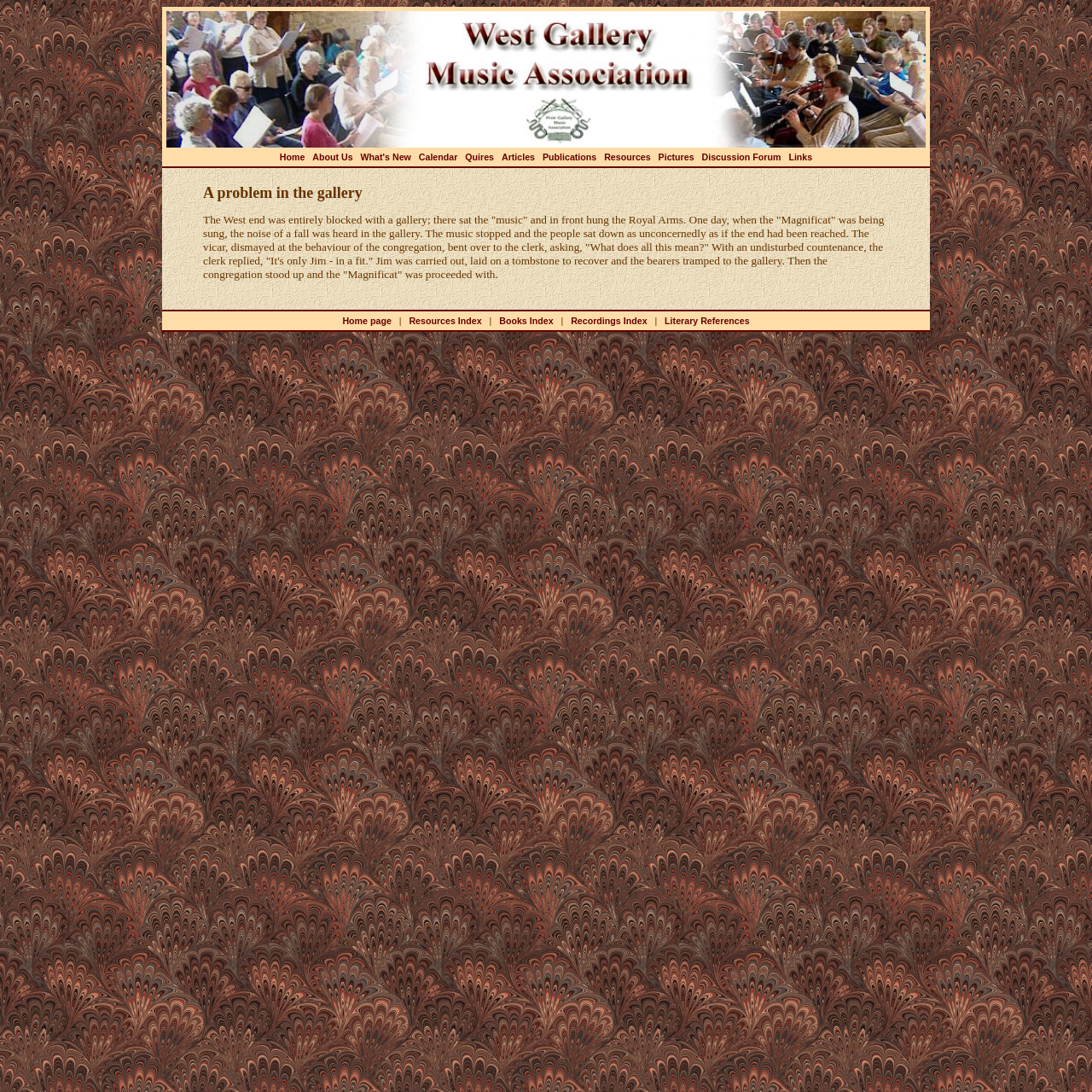From the details in the image, provide a thorough response to the question: What is the last item in the bottom navigation menu?

I found the answer by looking at the bottom navigation menu, which has several items separated by '|' characters. The last item in the menu is 'Literary References'.